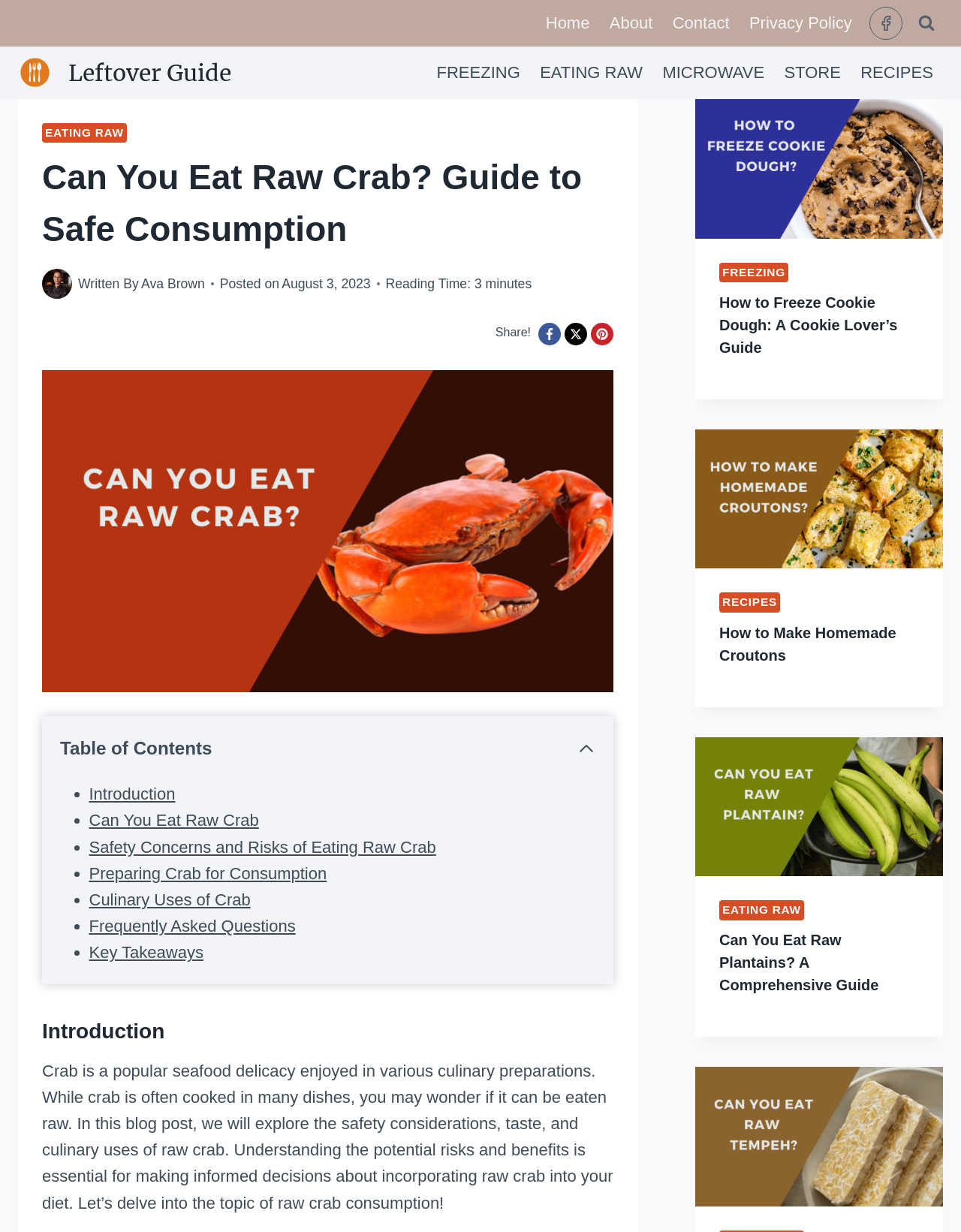Specify the bounding box coordinates of the area that needs to be clicked to achieve the following instruction: "View the 'Leftover Guide'".

[0.019, 0.045, 0.241, 0.073]